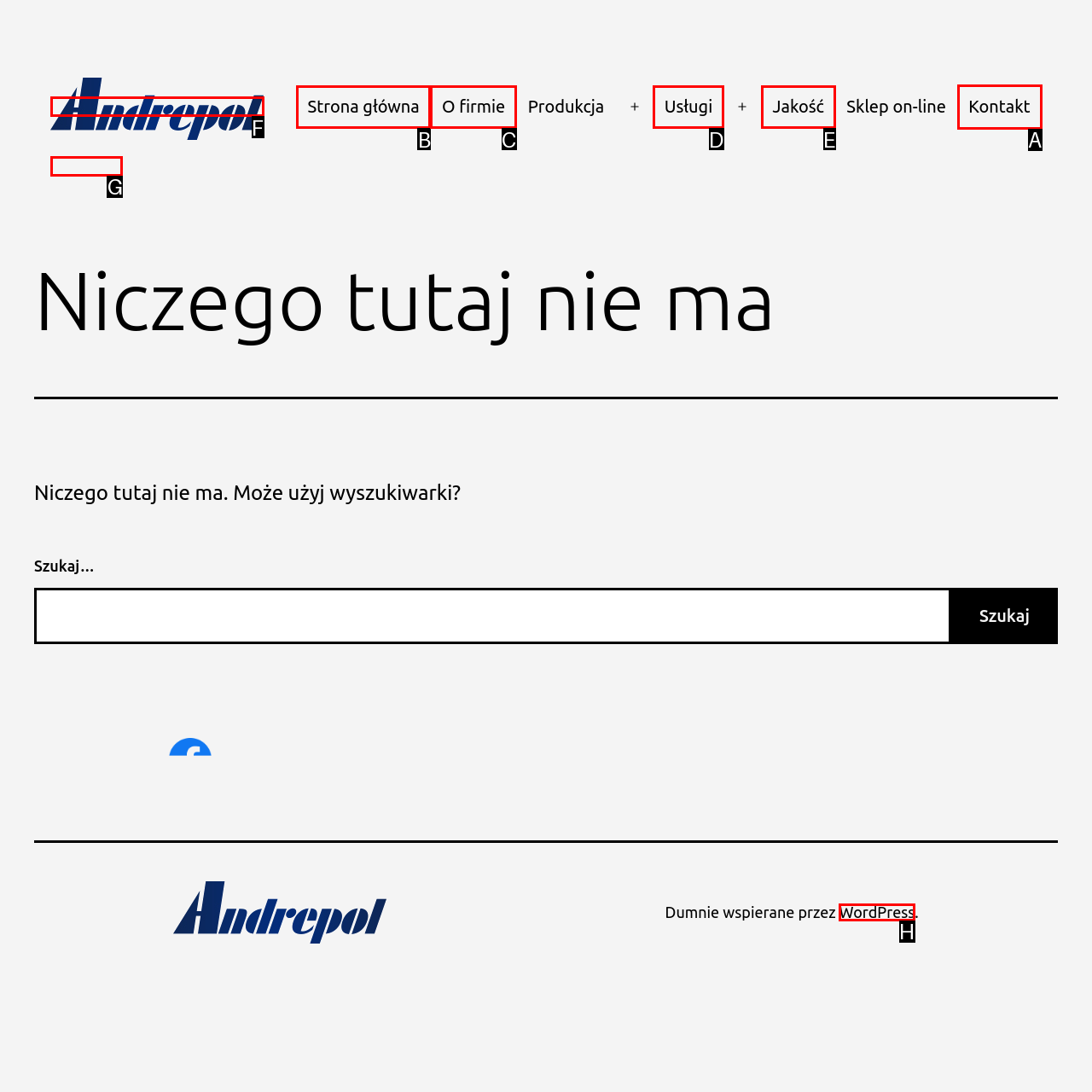Determine which HTML element to click for this task: Check the contact page Provide the letter of the selected choice.

A